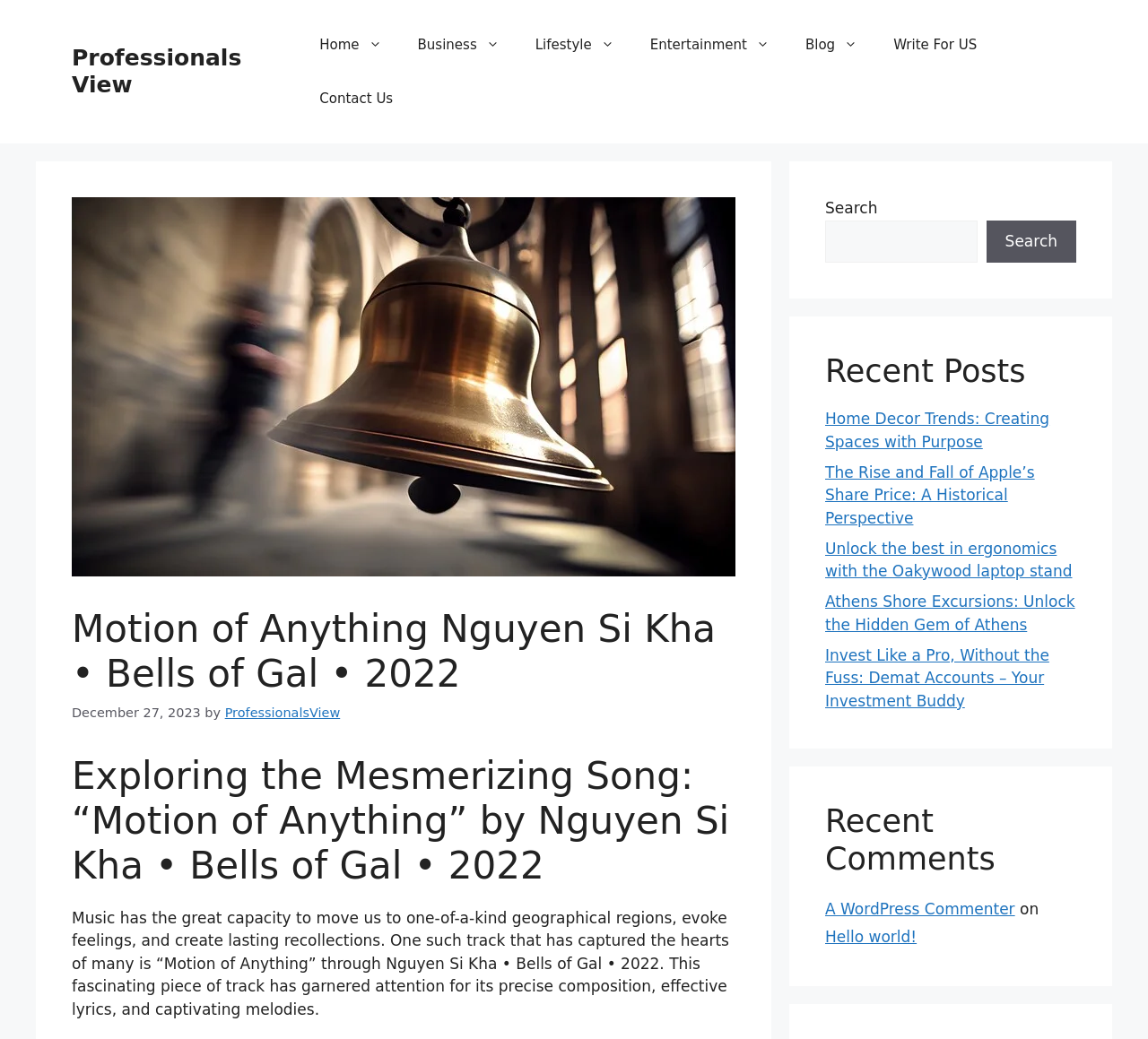Could you specify the bounding box coordinates for the clickable section to complete the following instruction: "Check recent comments"?

[0.719, 0.772, 0.938, 0.845]